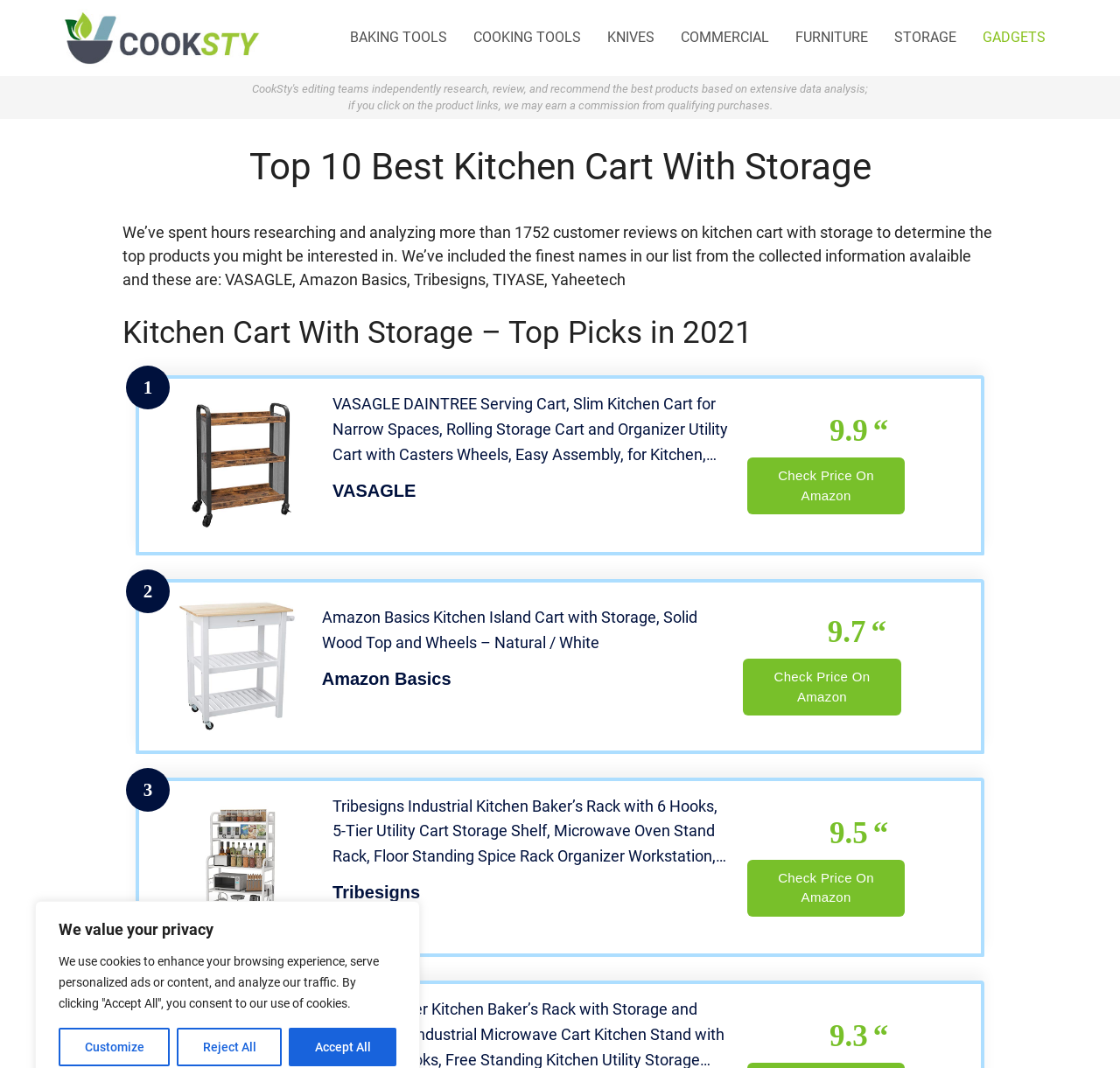Determine the bounding box coordinates of the clickable element to complete this instruction: "Check the price of VASAGLE DAINTREE Serving Cart on Amazon". Provide the coordinates in the format of four float numbers between 0 and 1, [left, top, right, bottom].

[0.67, 0.432, 0.819, 0.473]